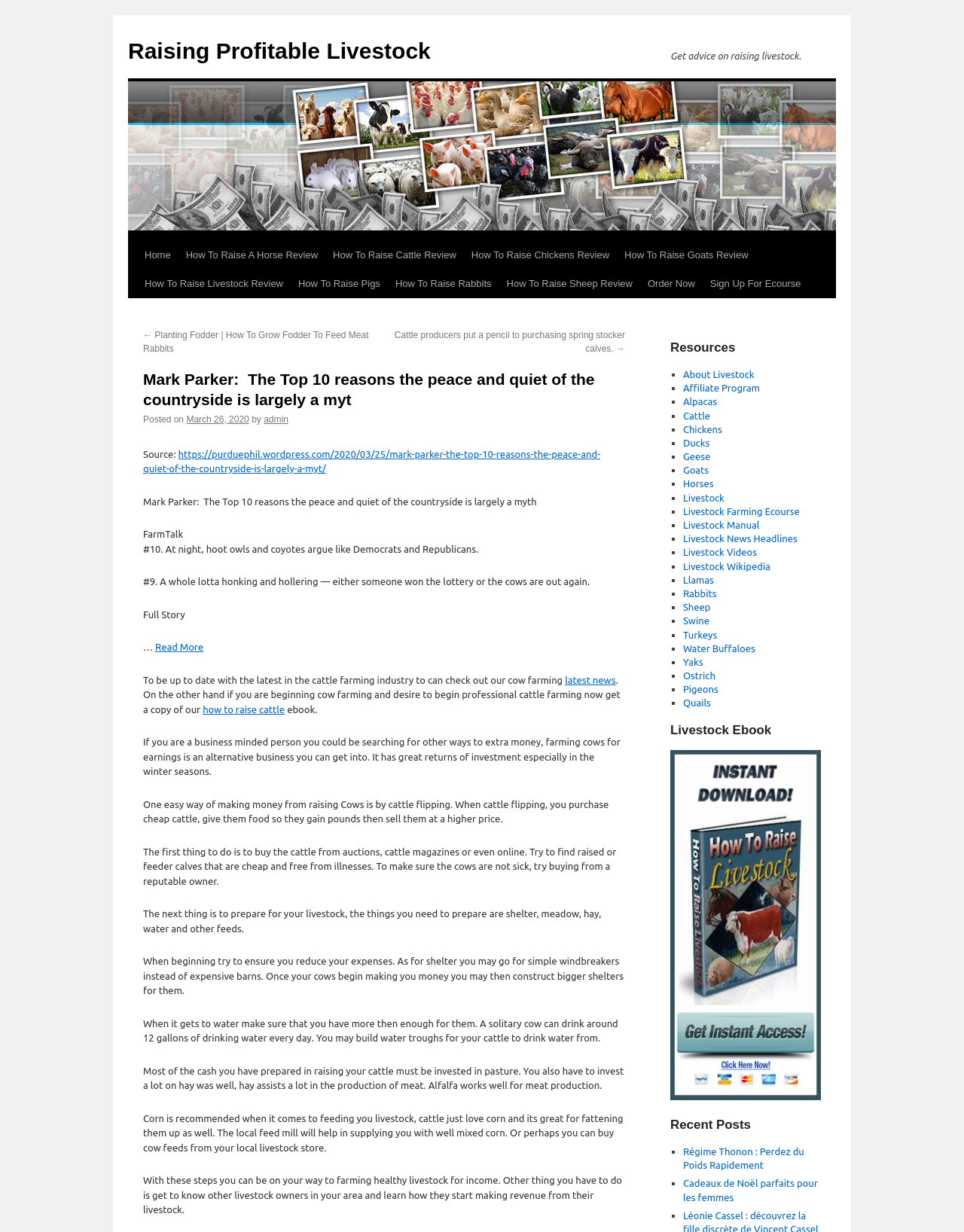Determine the main text heading of the webpage and provide its content.

Mark Parker:  The Top 10 reasons the peace and quiet of the countryside is largely a myt